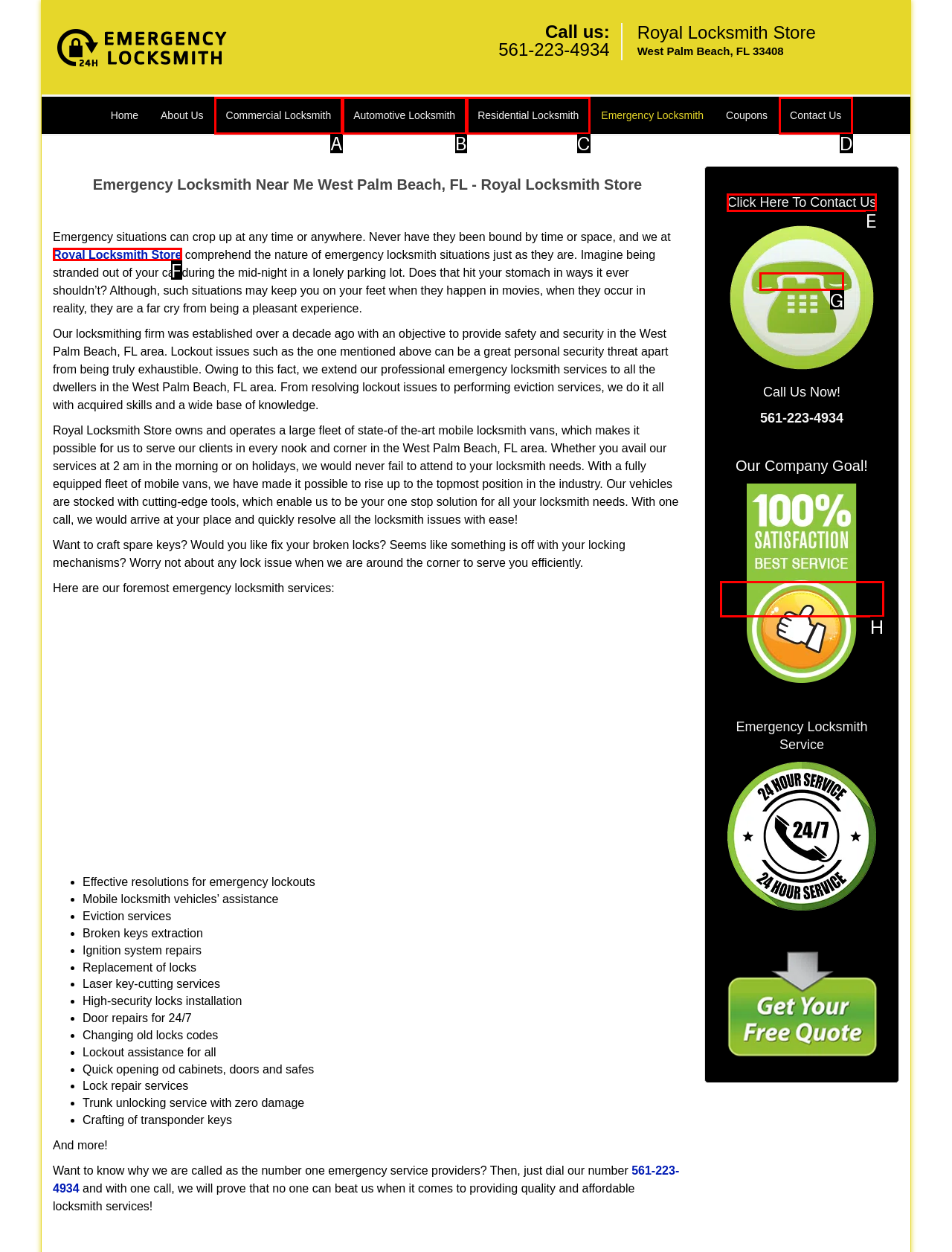Given the description: Royal Locksmith Store, determine the corresponding lettered UI element.
Answer with the letter of the selected option.

F